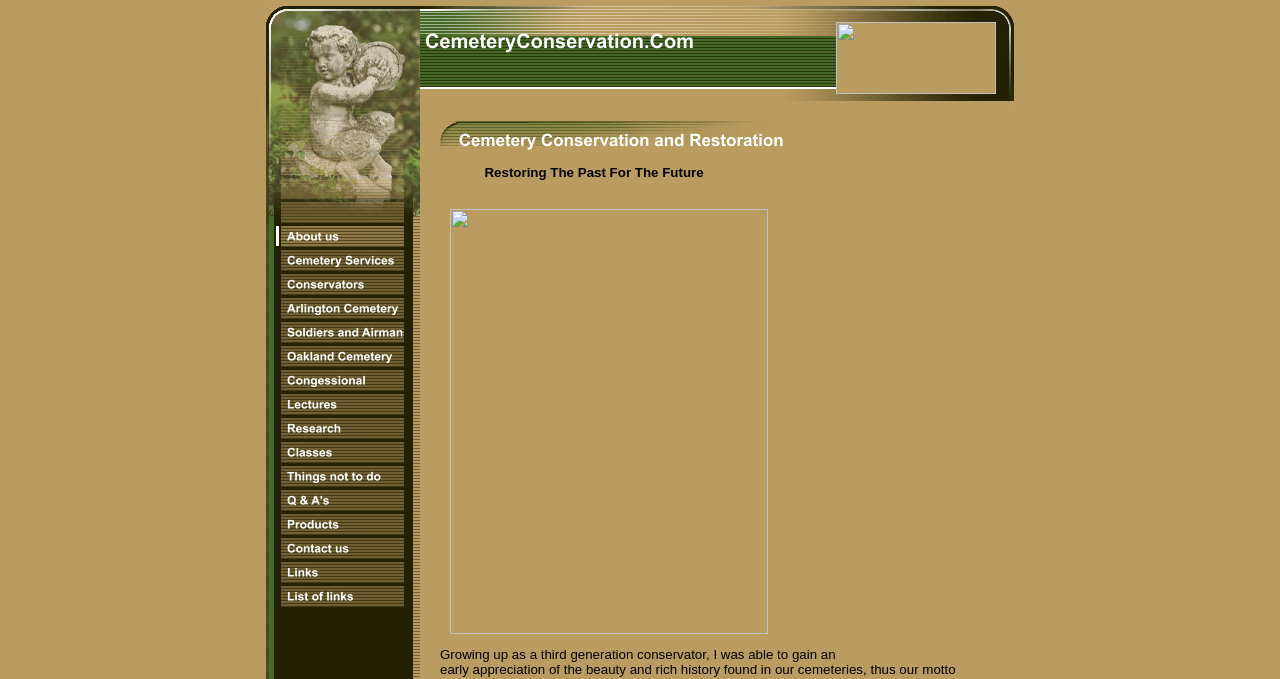Highlight the bounding box coordinates of the element that should be clicked to carry out the following instruction: "Click on About us". The coordinates must be given as four float numbers ranging from 0 to 1, i.e., [left, top, right, bottom].

[0.216, 0.348, 0.316, 0.37]